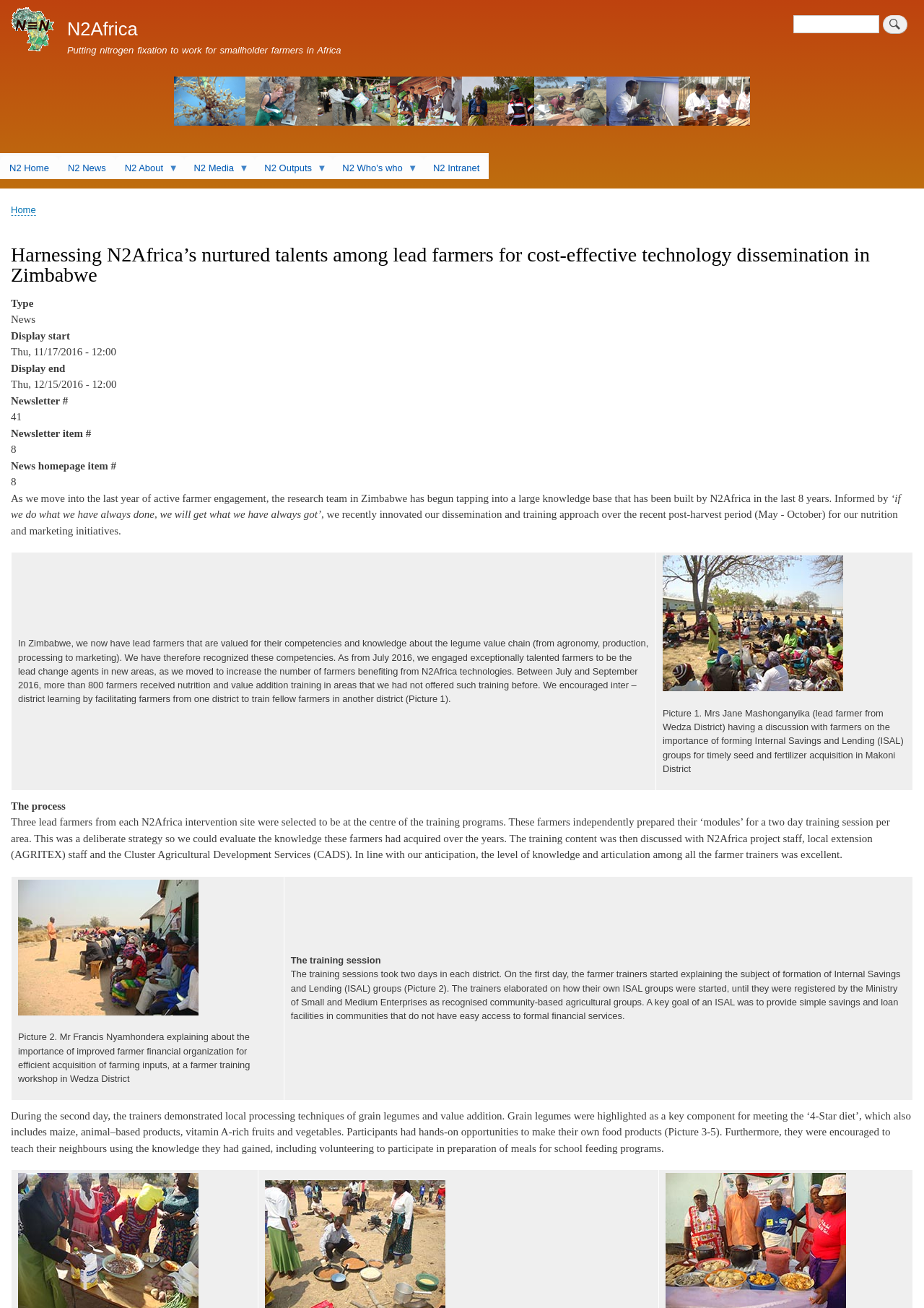What is the role of the lead farmers in the project? Refer to the image and provide a one-word or short phrase answer.

To be the lead change agents